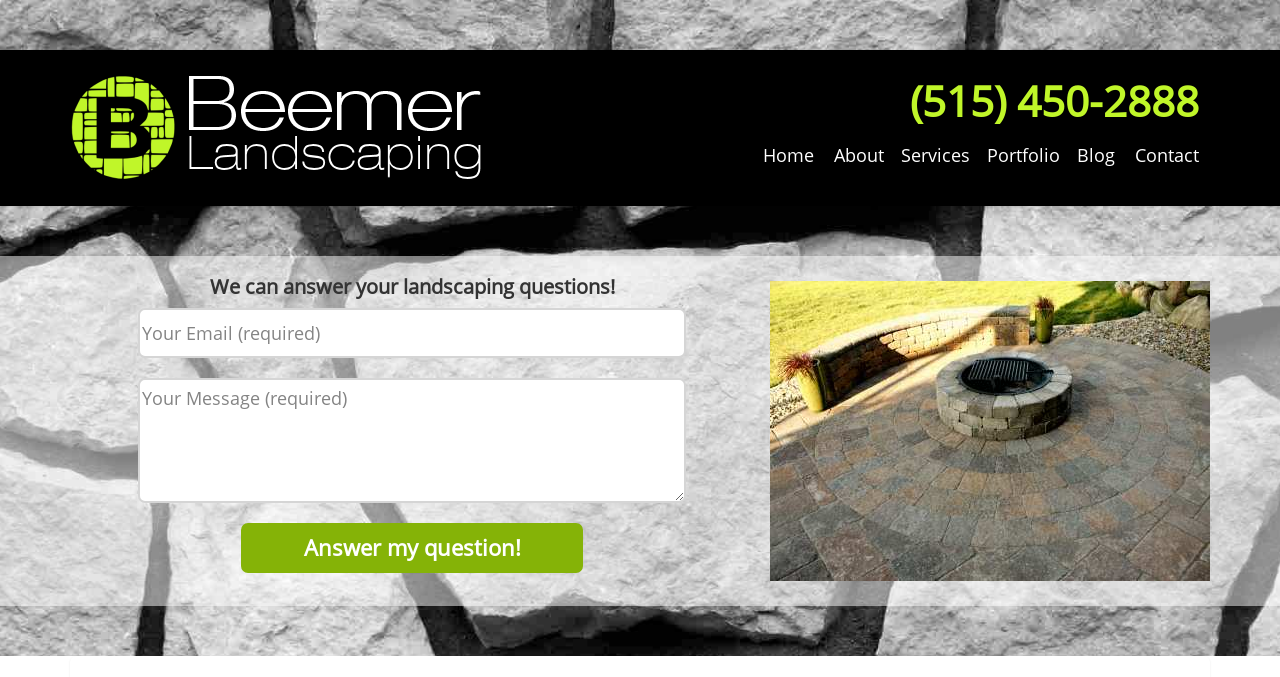Please determine the bounding box coordinates of the section I need to click to accomplish this instruction: "Enter your email".

[0.108, 0.455, 0.536, 0.529]